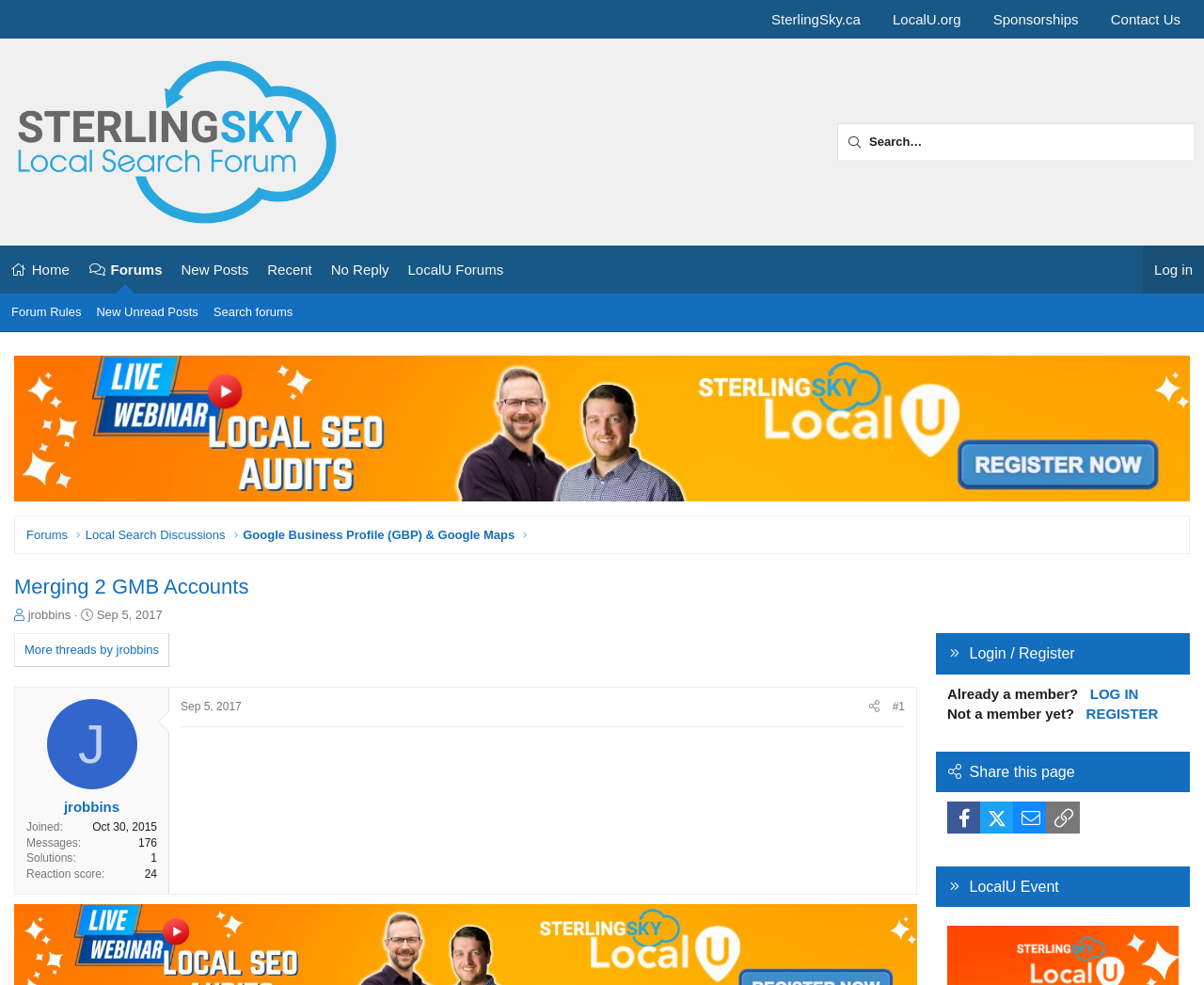Specify the bounding box coordinates of the region I need to click to perform the following instruction: "Read more threads by jrobbins". The coordinates must be four float numbers in the range of 0 to 1, i.e., [left, top, right, bottom].

[0.012, 0.643, 0.141, 0.678]